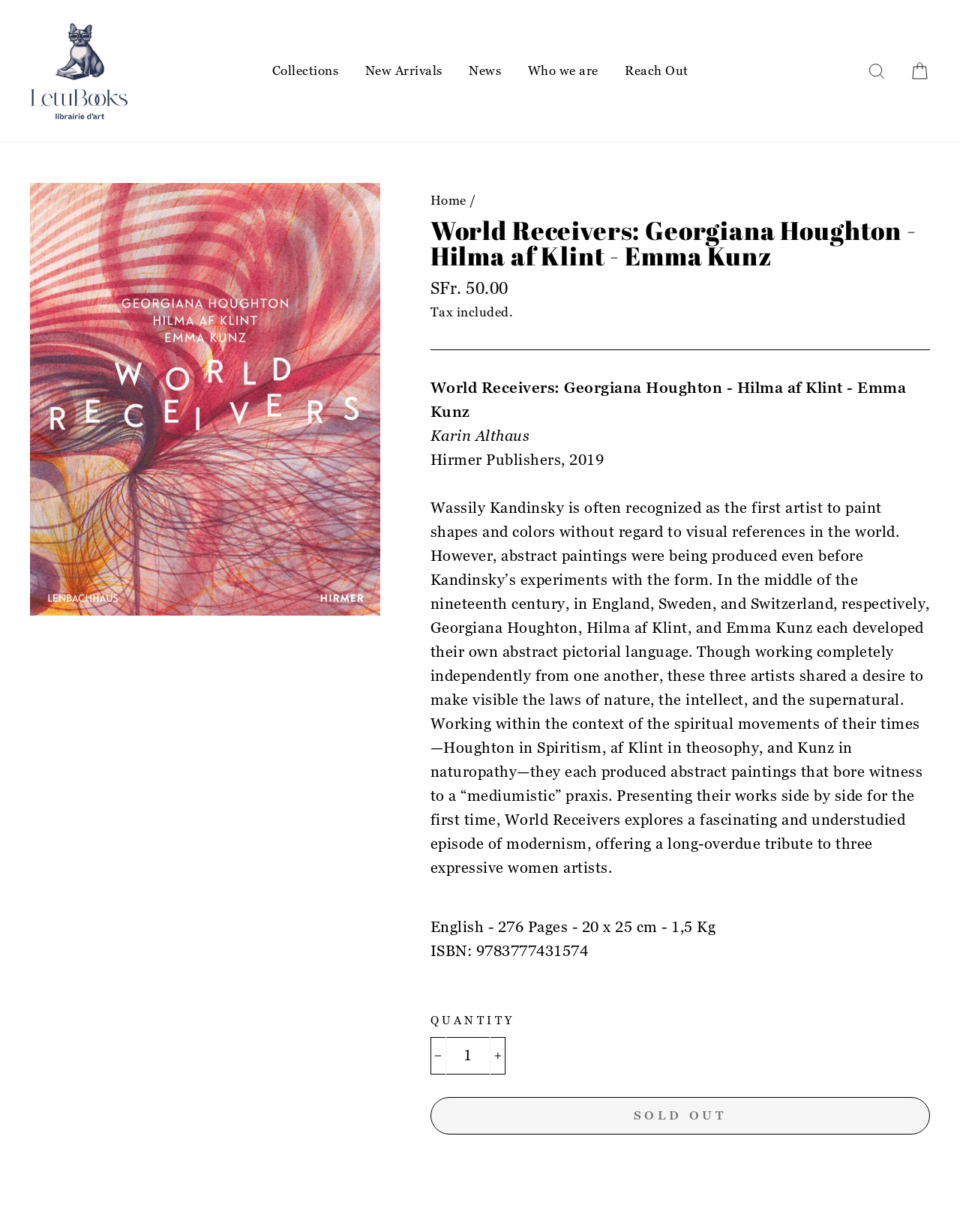What is the price of the book?
Based on the image, provide your answer in one word or phrase.

SFr. 50.00